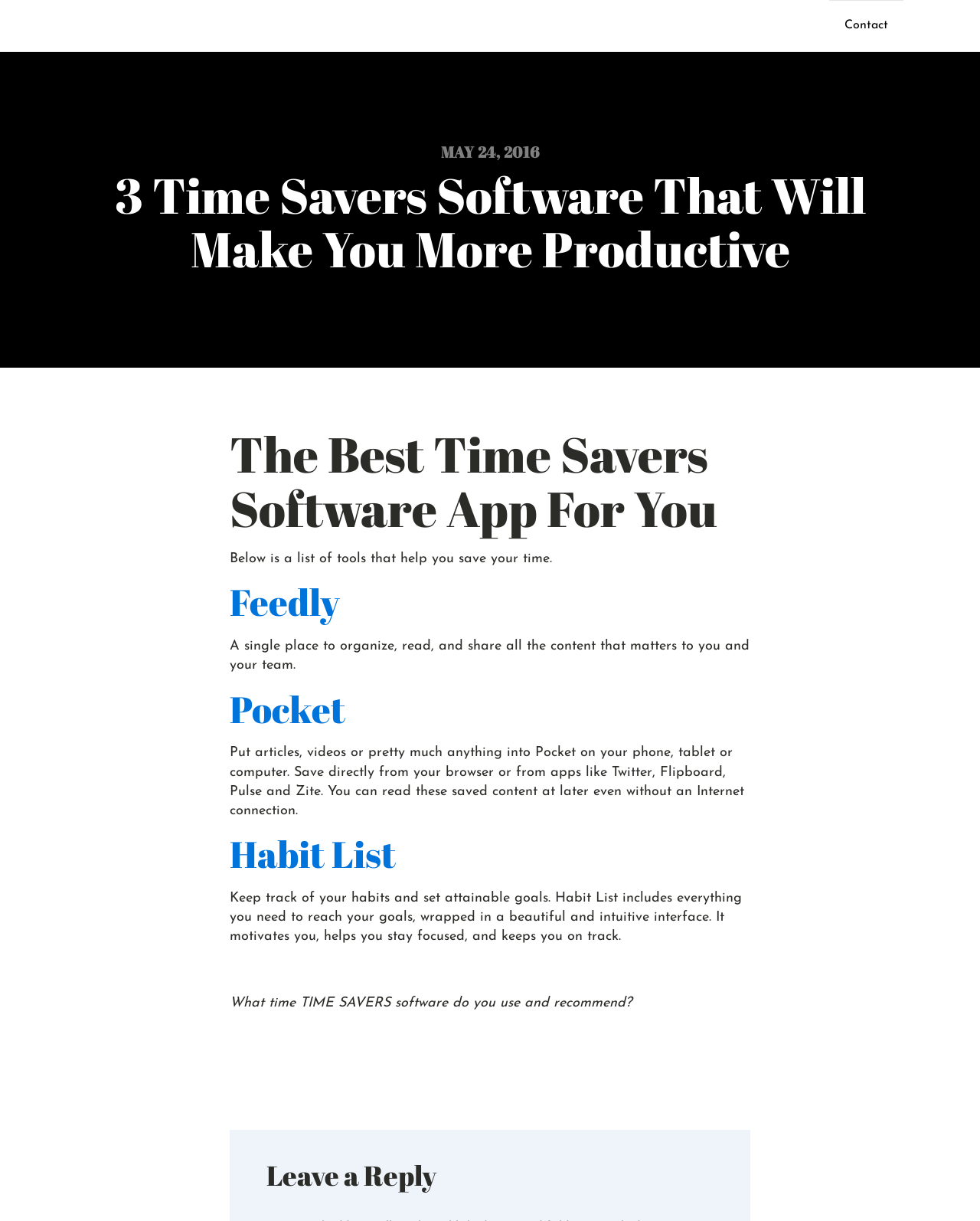Bounding box coordinates must be specified in the format (top-left x, top-left y, bottom-right x, bottom-right y). All values should be floating point numbers between 0 and 1. What are the bounding box coordinates of the UI element described as: Feedly

[0.234, 0.473, 0.347, 0.513]